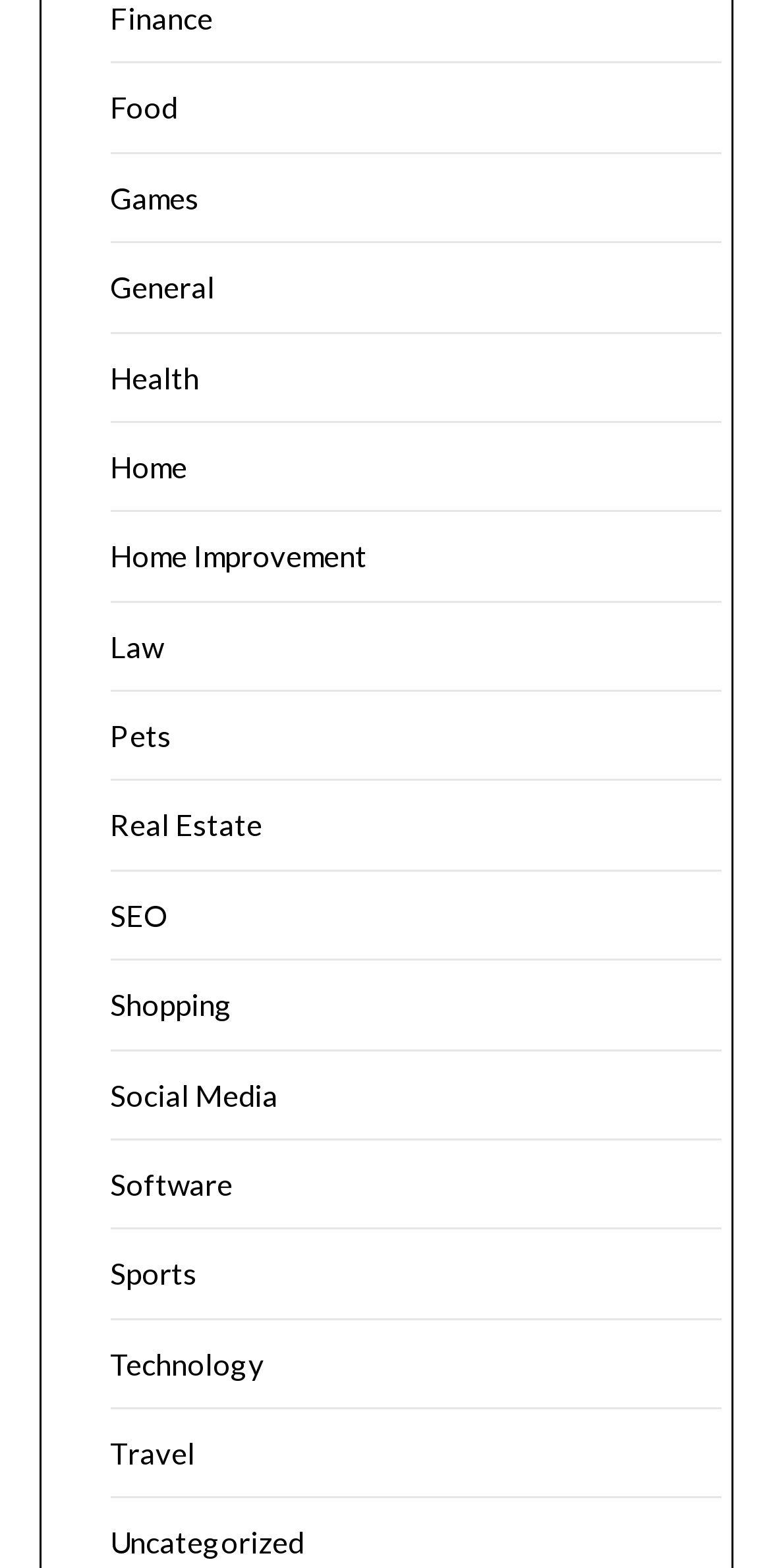Specify the bounding box coordinates of the area to click in order to execute this command: 'Check out Technology'. The coordinates should consist of four float numbers ranging from 0 to 1, and should be formatted as [left, top, right, bottom].

[0.142, 0.858, 0.342, 0.881]